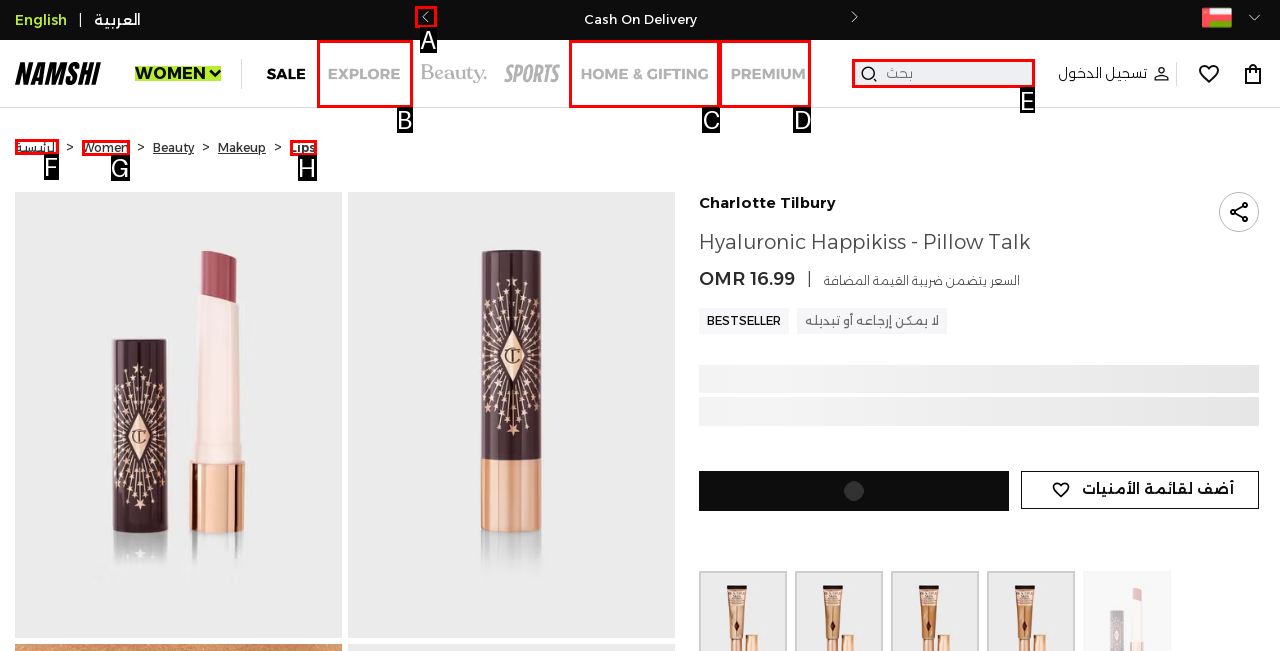Determine the HTML element to be clicked to complete the task: Search for products. Answer by giving the letter of the selected option.

E